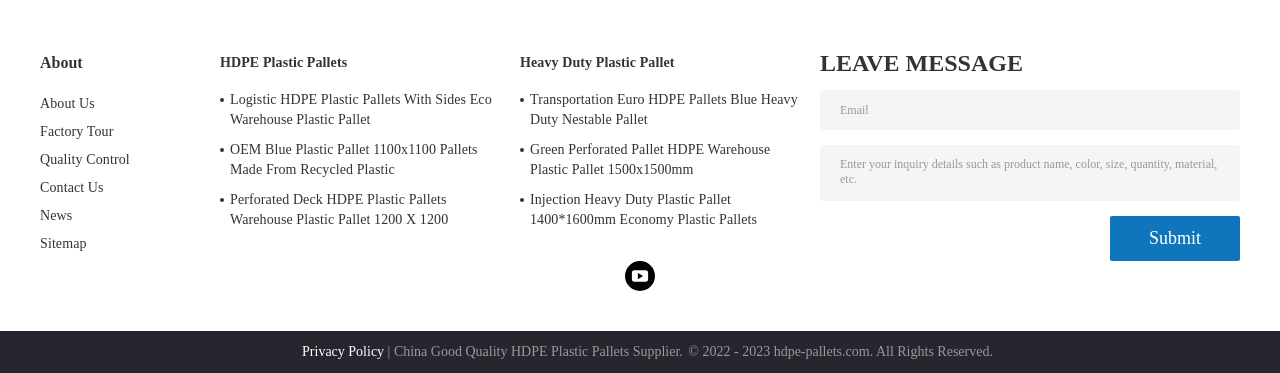Identify the bounding box coordinates of the area you need to click to perform the following instruction: "Click HDPE Plastic Pallets".

[0.172, 0.139, 0.406, 0.198]